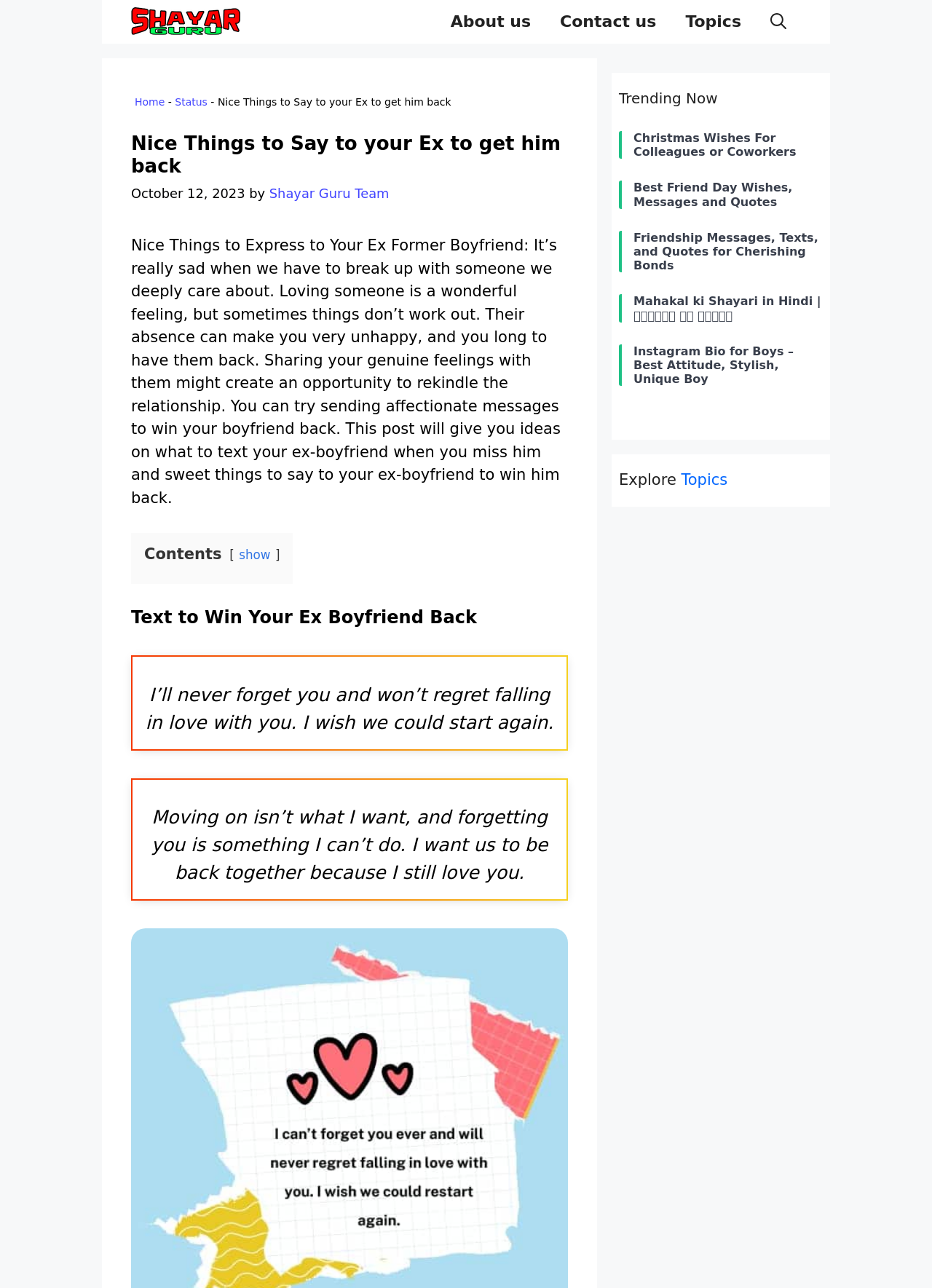Please mark the clickable region by giving the bounding box coordinates needed to complete this instruction: "Open the search".

[0.811, 0.0, 0.859, 0.034]